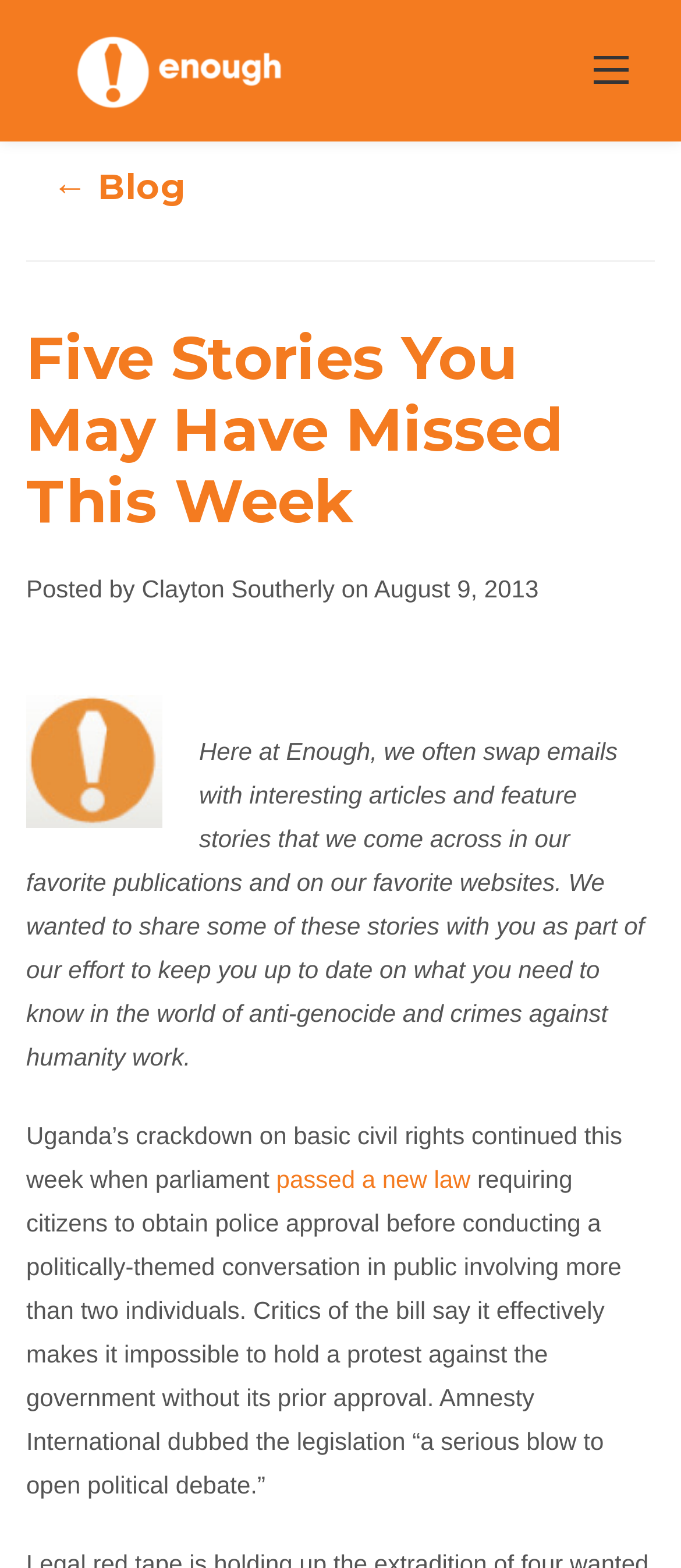From the webpage screenshot, predict the bounding box of the UI element that matches this description: "Clayton Southerly".

[0.082, 0.751, 0.448, 0.776]